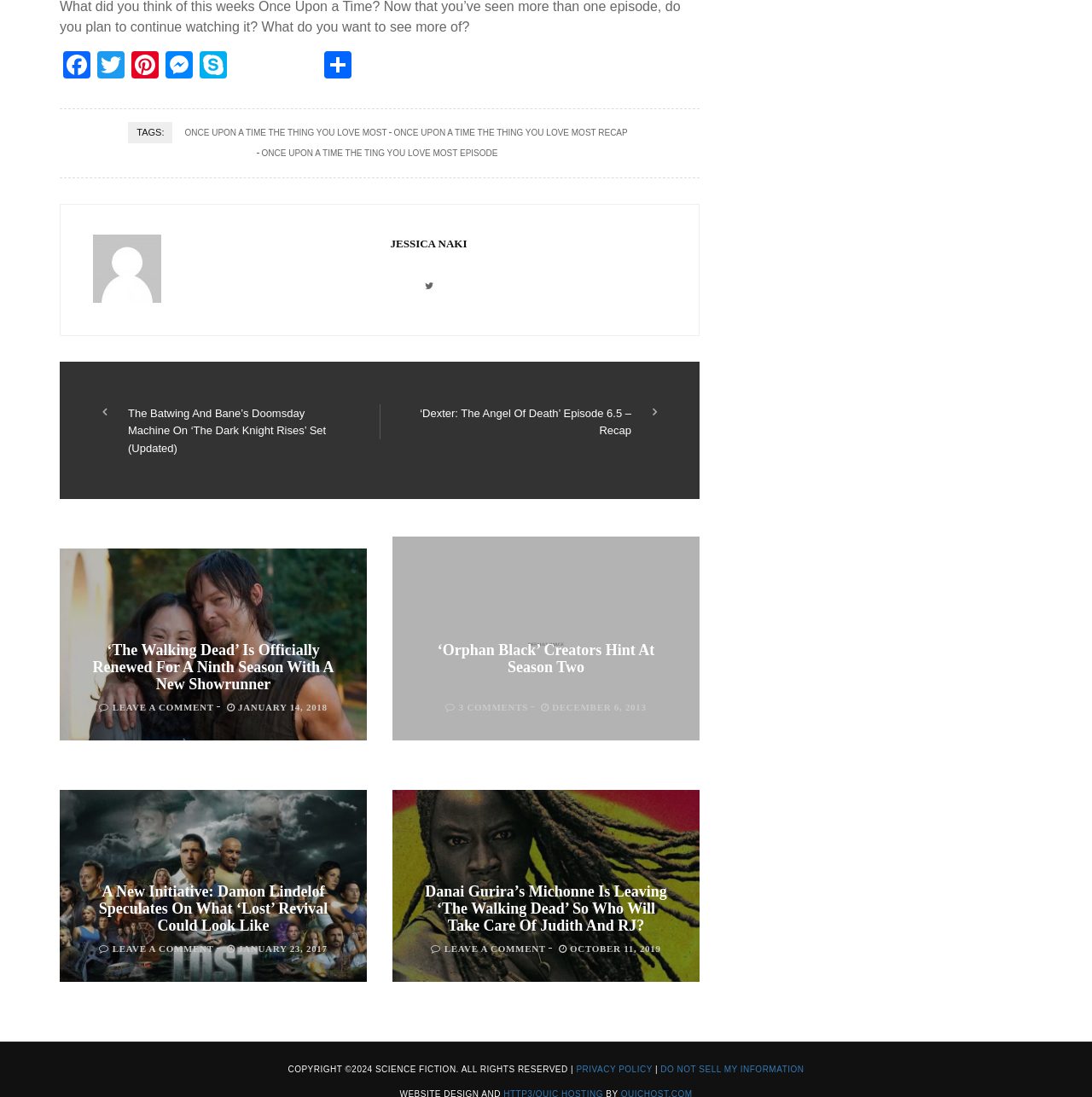What is the text above the social media links?
Please interpret the details in the image and answer the question thoroughly.

The text above the social media links is TAGS:, which is located at the top center of the webpage with a bounding box coordinate of [0.125, 0.116, 0.15, 0.125].